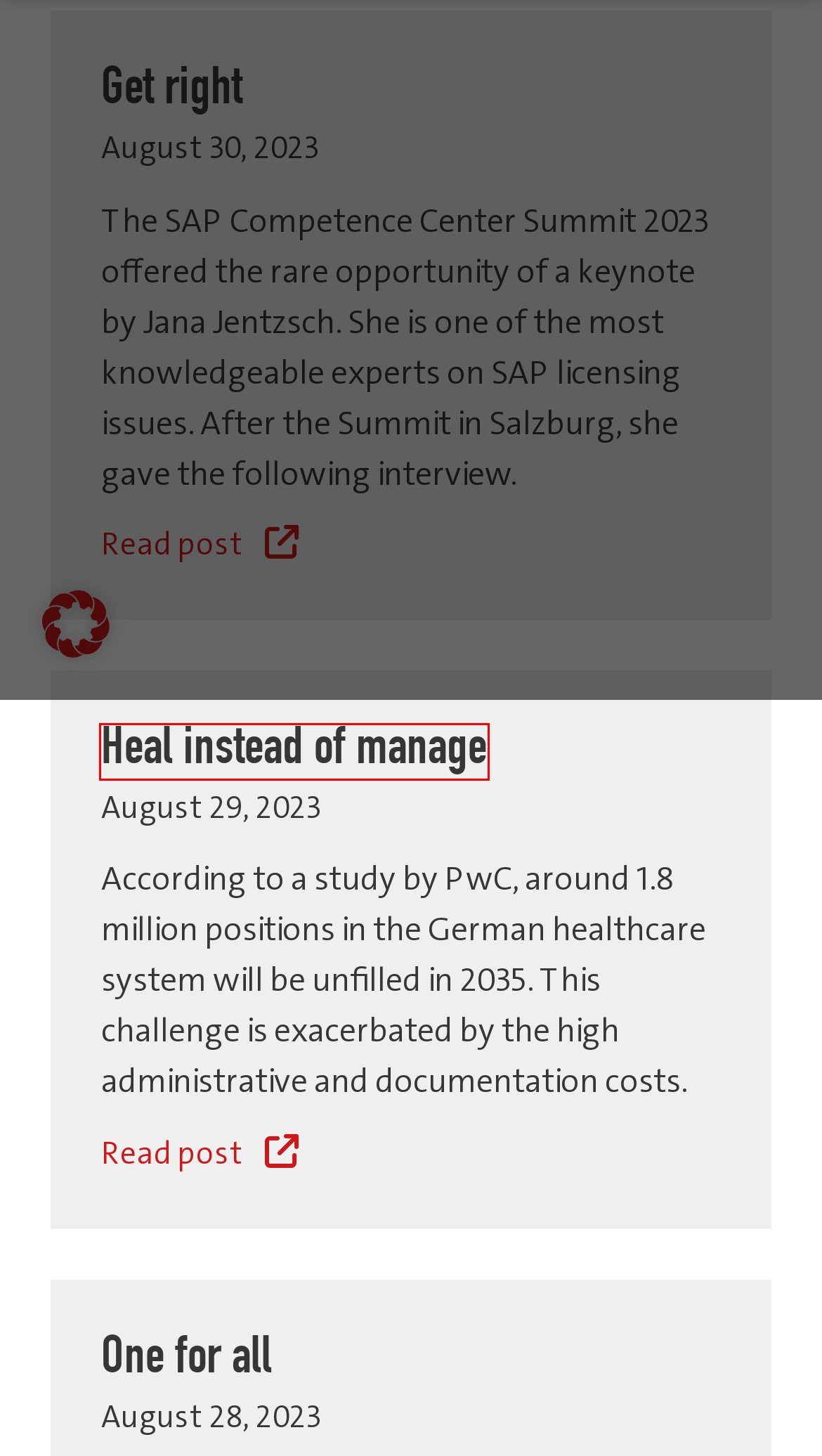After examining the screenshot of a webpage with a red bounding box, choose the most accurate webpage description that corresponds to the new page after clicking the element inside the red box. Here are the candidates:
A. Datasphere alternative | E3 Magazine
B. Data protection | E3-Magazine
C. Events from September 10 - September 22, 2022 - E3 Magazine
D. Workday One for all | E3-Magazine
E. Getting it right | E3-Magazine
F. Document management | E3-Magazine
G. HCM Healing instead of managing | E3-Magazine
H. Brownfield The slow way is the goal | E3-Magazin

G